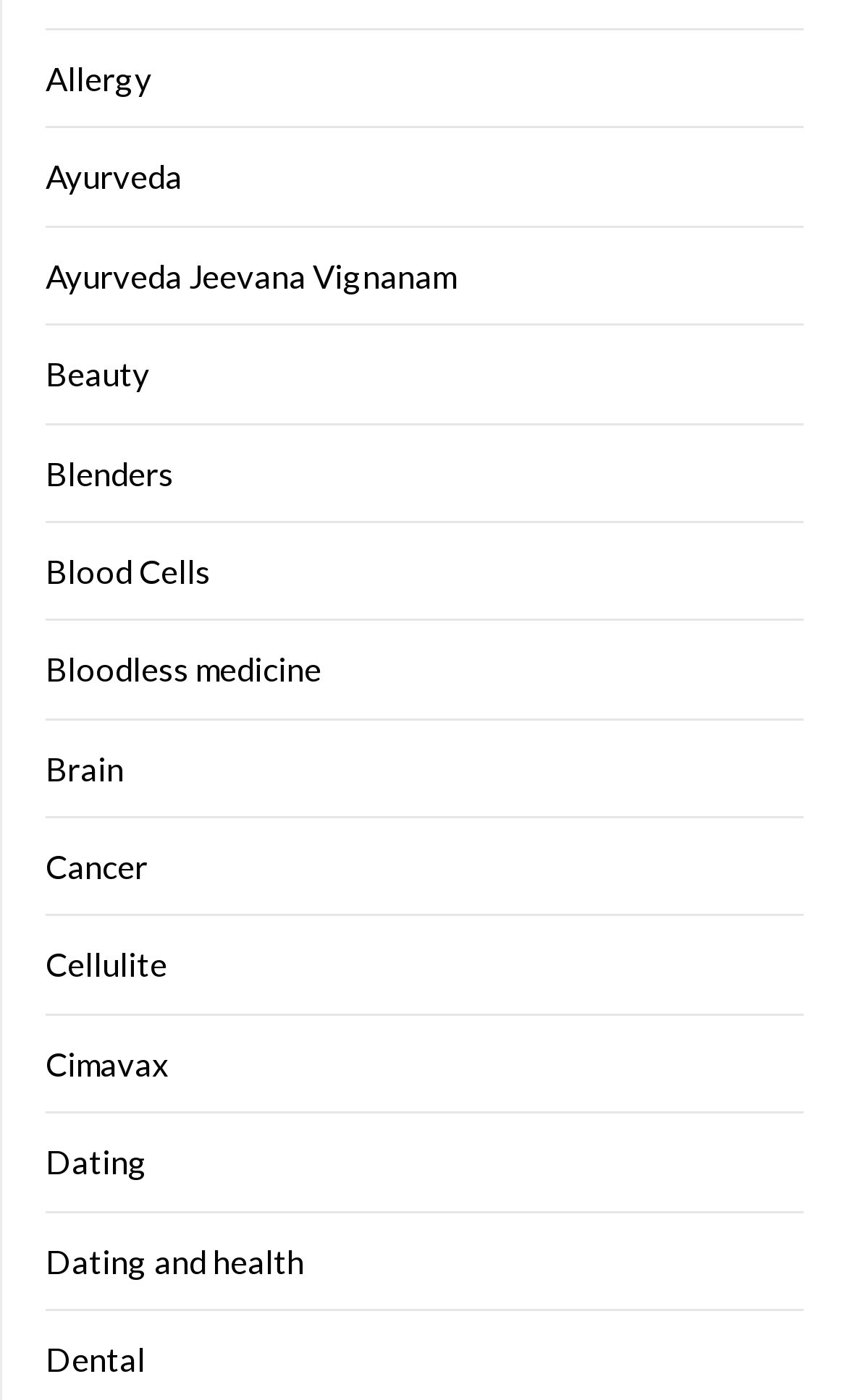Find the bounding box coordinates of the element you need to click on to perform this action: 'Click on Introduction'. The coordinates should be represented by four float values between 0 and 1, in the format [left, top, right, bottom].

None